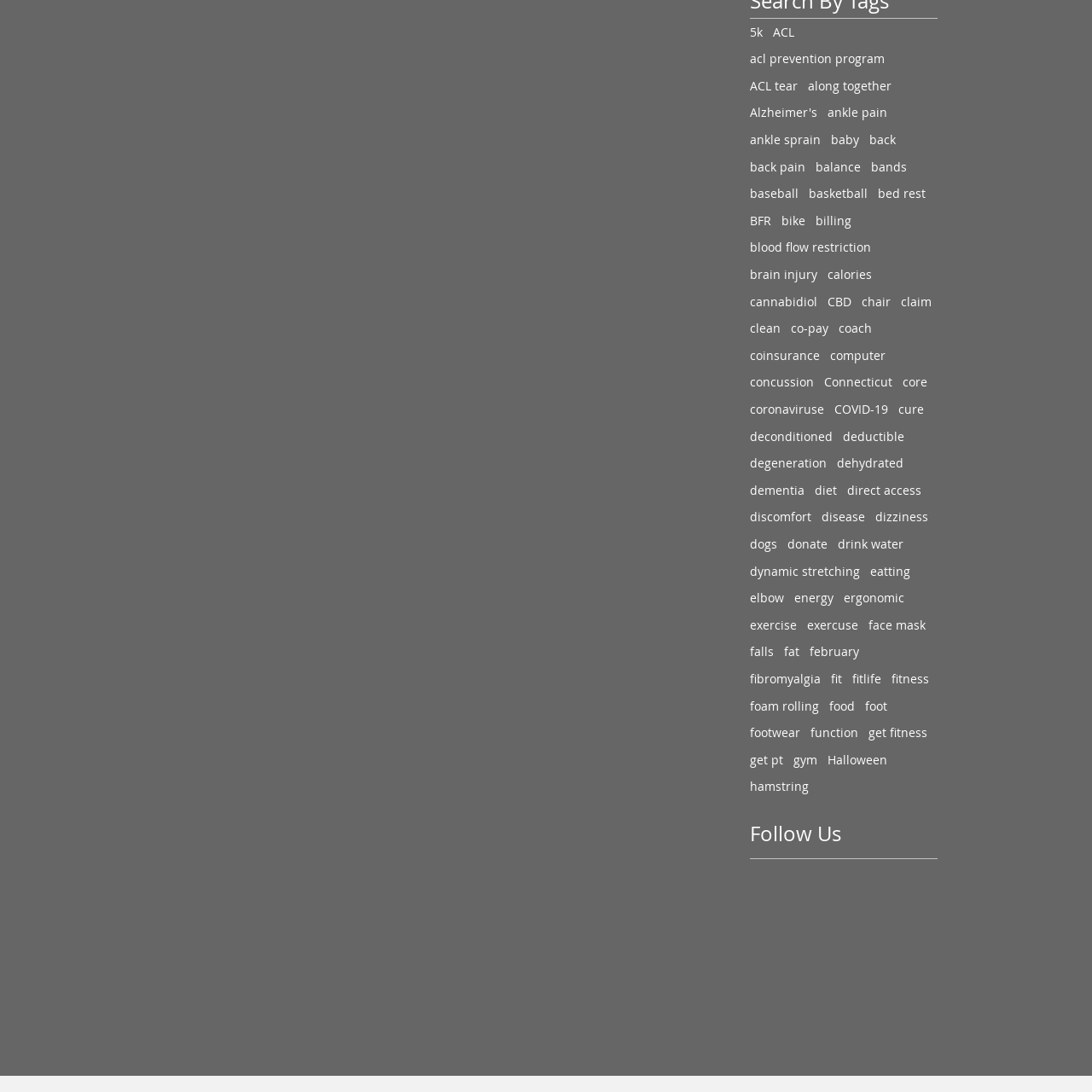Are there any links related to sports?
Please use the image to provide a one-word or short phrase answer.

Yes